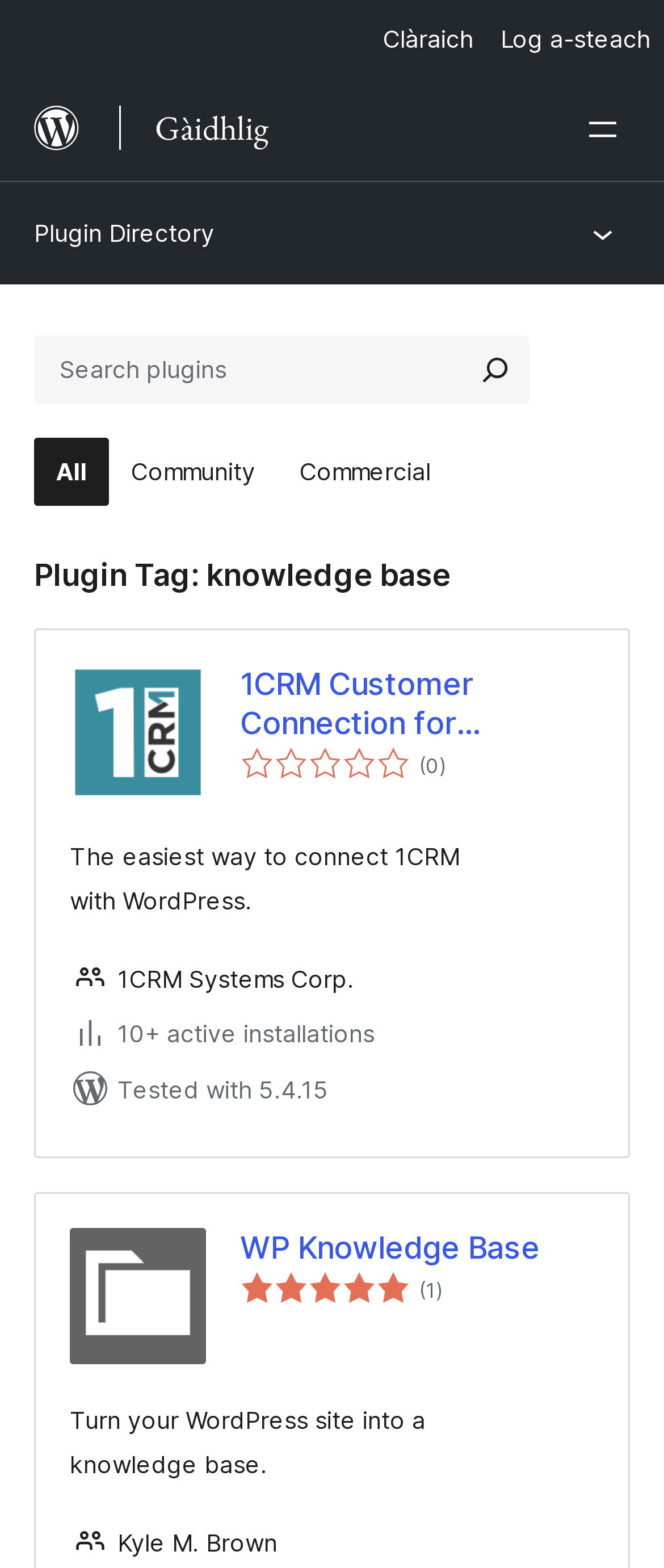How many plugins are listed on this page?
Craft a detailed and extensive response to the question.

I counted the number of plugins listed on this page by looking at the plugin descriptions and ratings. There are two plugins listed, '1CRM Customer Connection for WordPress' and 'WP Knowledge Base'.